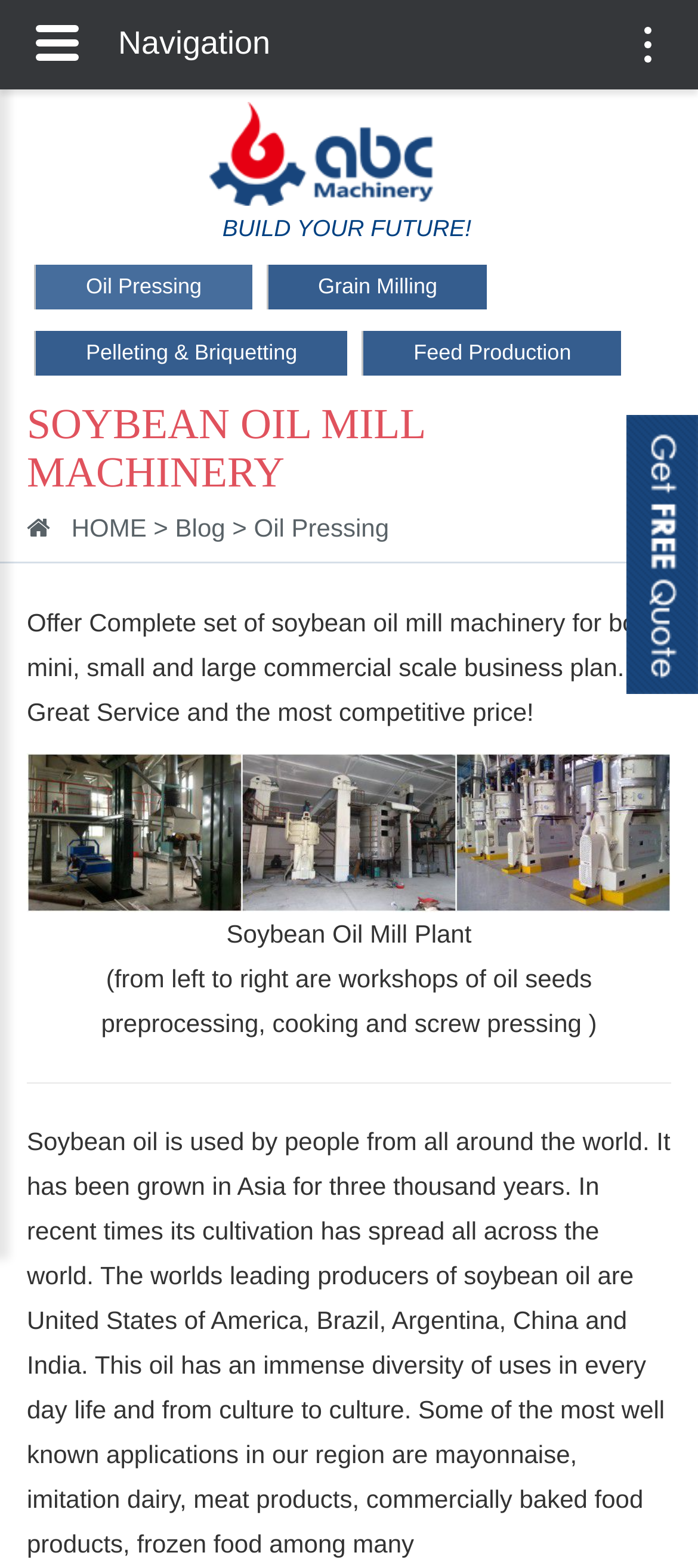What is the navigation button for on the webpage?
From the image, respond using a single word or phrase.

Toggle navigation